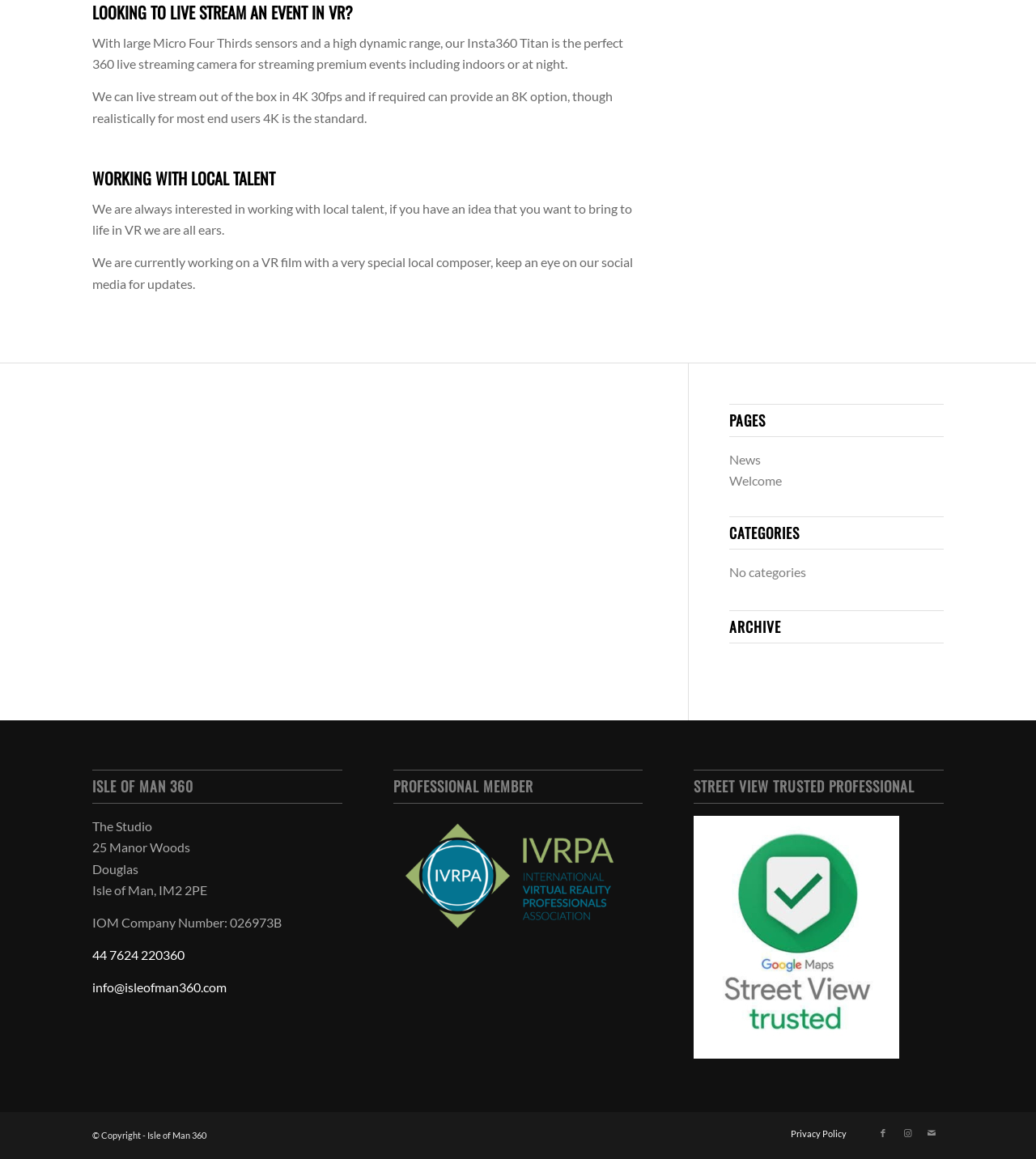Determine the bounding box coordinates of the region to click in order to accomplish the following instruction: "Click on 'info@isleofman360.com'". Provide the coordinates as four float numbers between 0 and 1, specifically [left, top, right, bottom].

[0.089, 0.845, 0.219, 0.858]